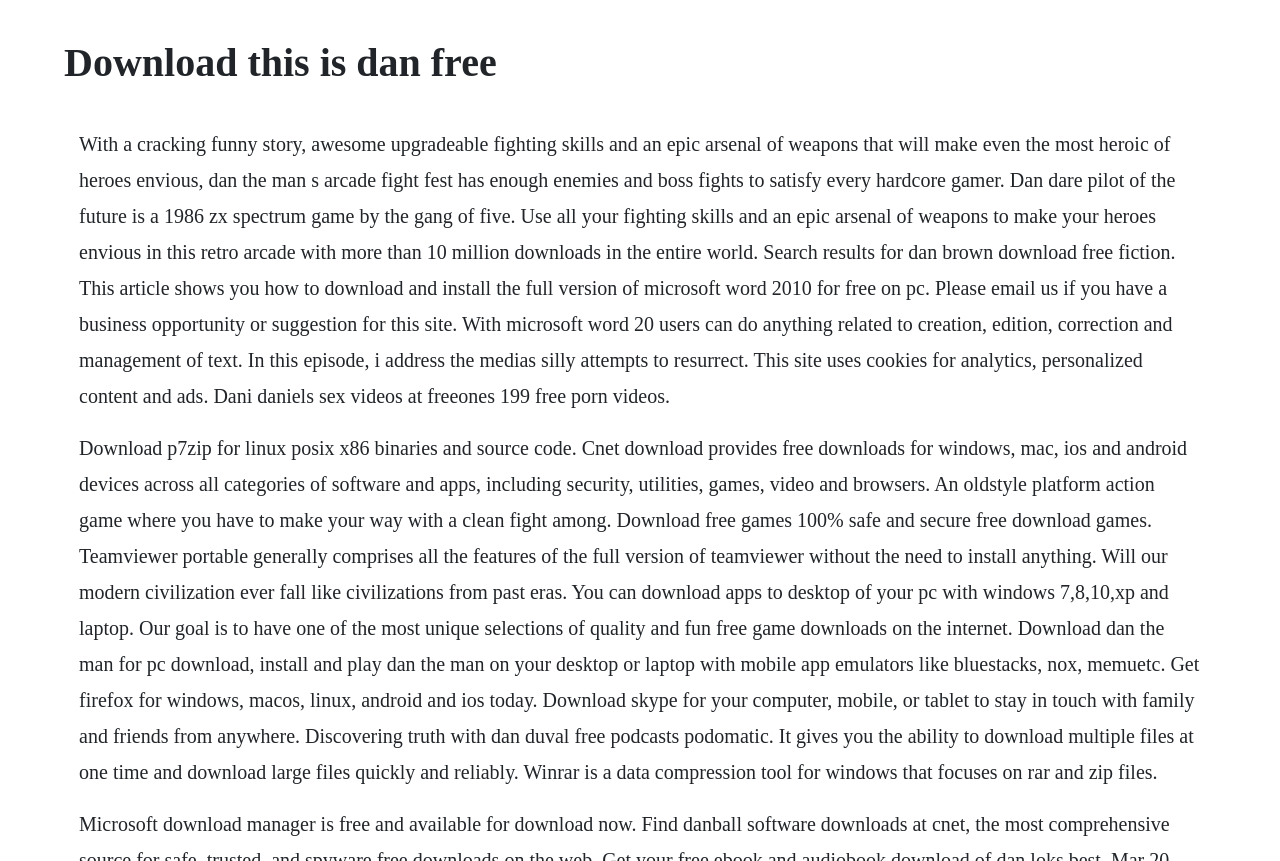What is the principal heading displayed on the webpage?

Download this is dan free